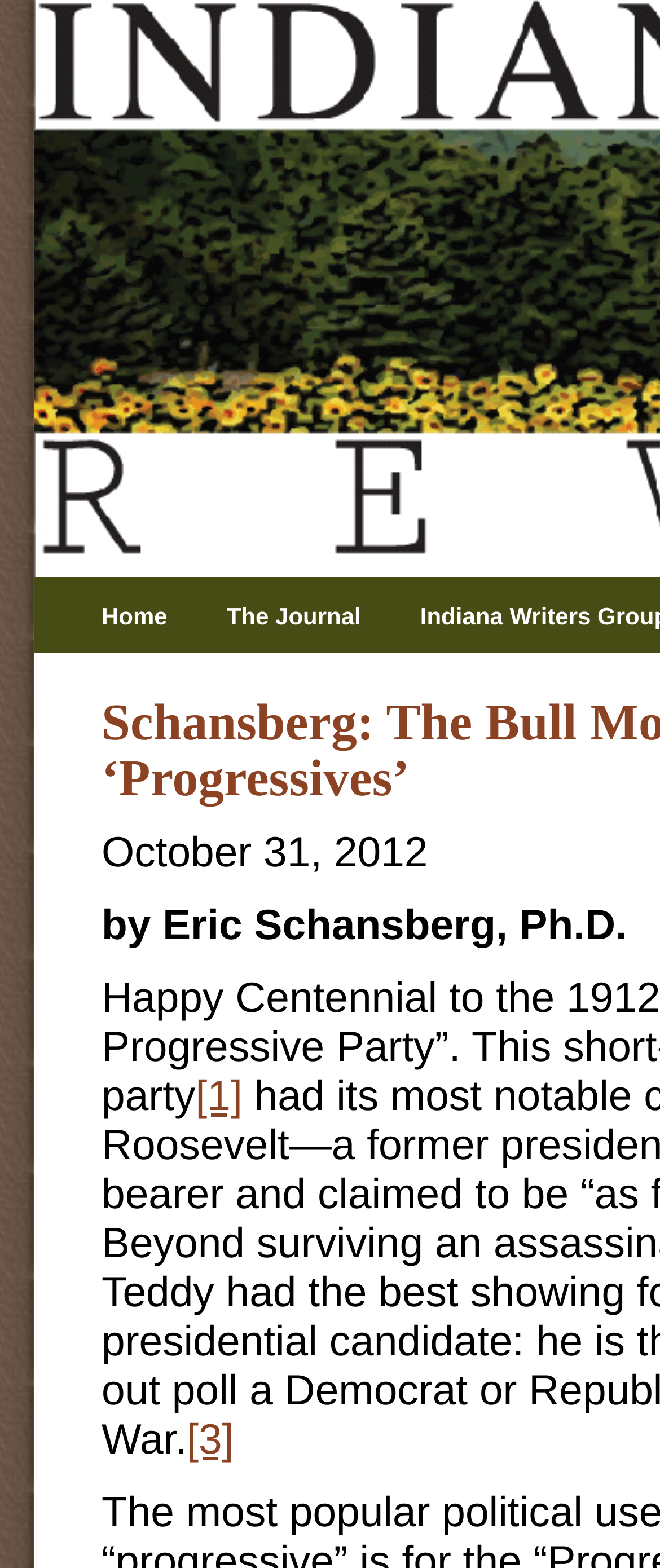What is the headline of the webpage?

Schansberg: The Bull Moose Party and ‘Progressives’